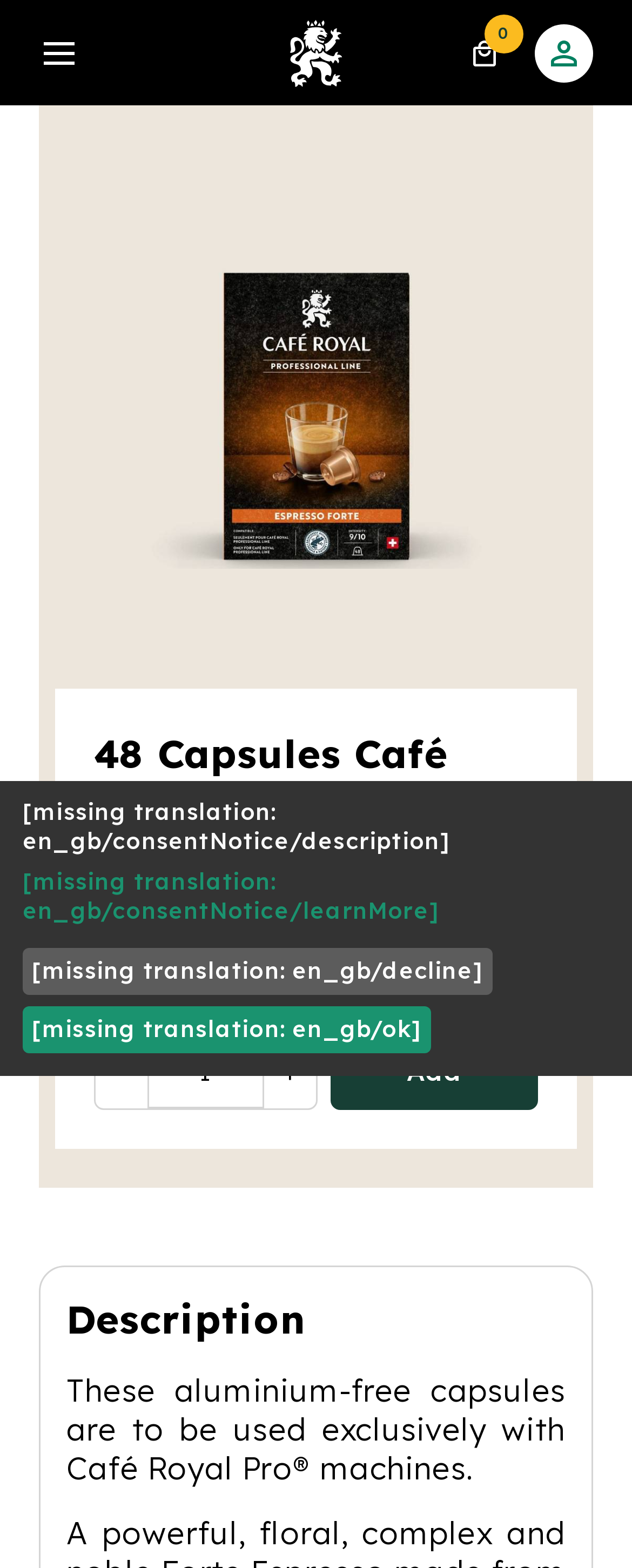Calculate the bounding box coordinates of the UI element given the description: "[missing translation: en_gb/decline]".

[0.036, 0.604, 0.778, 0.634]